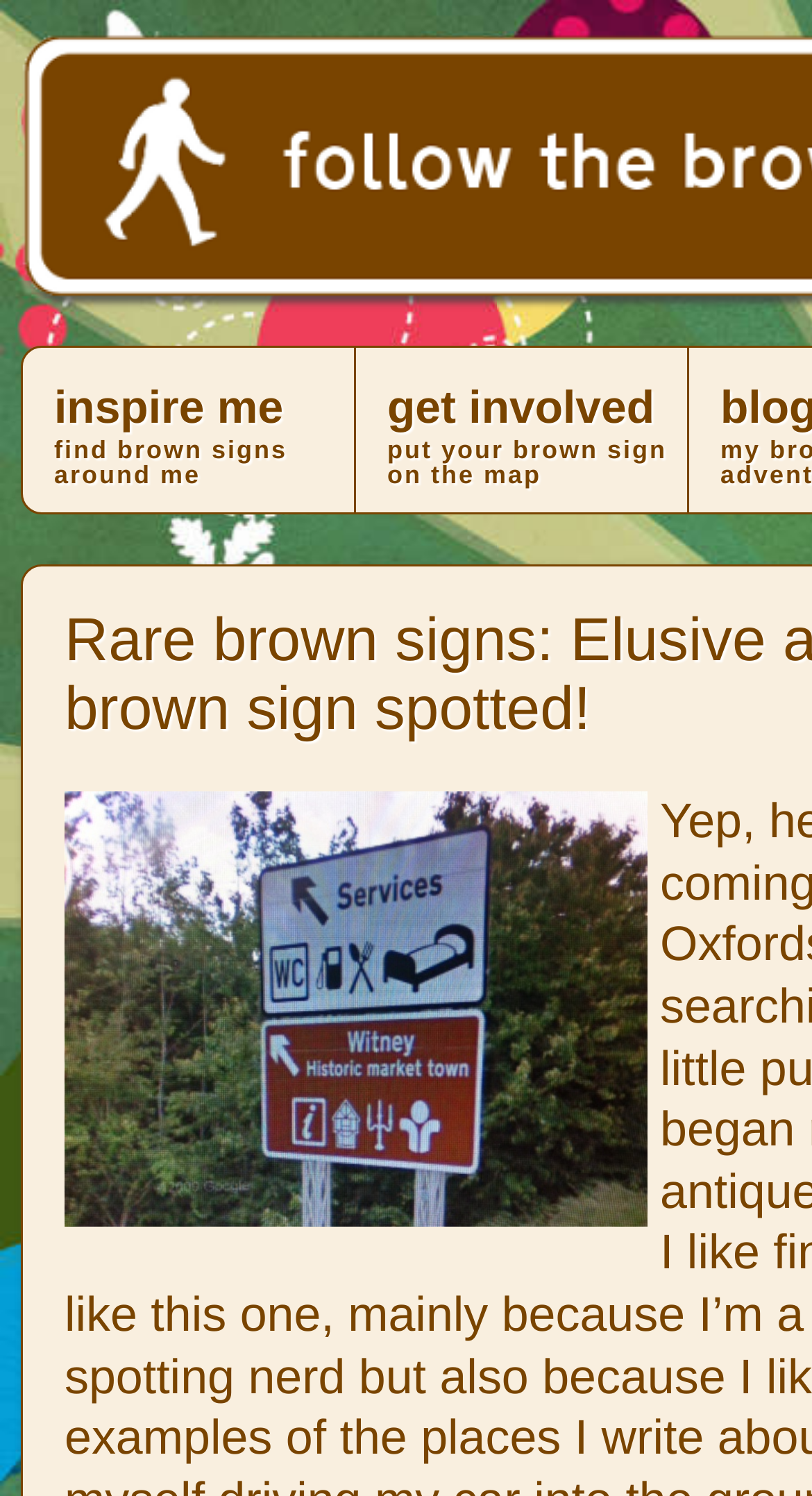Can you find and generate the webpage's heading?

Follow the brown signs